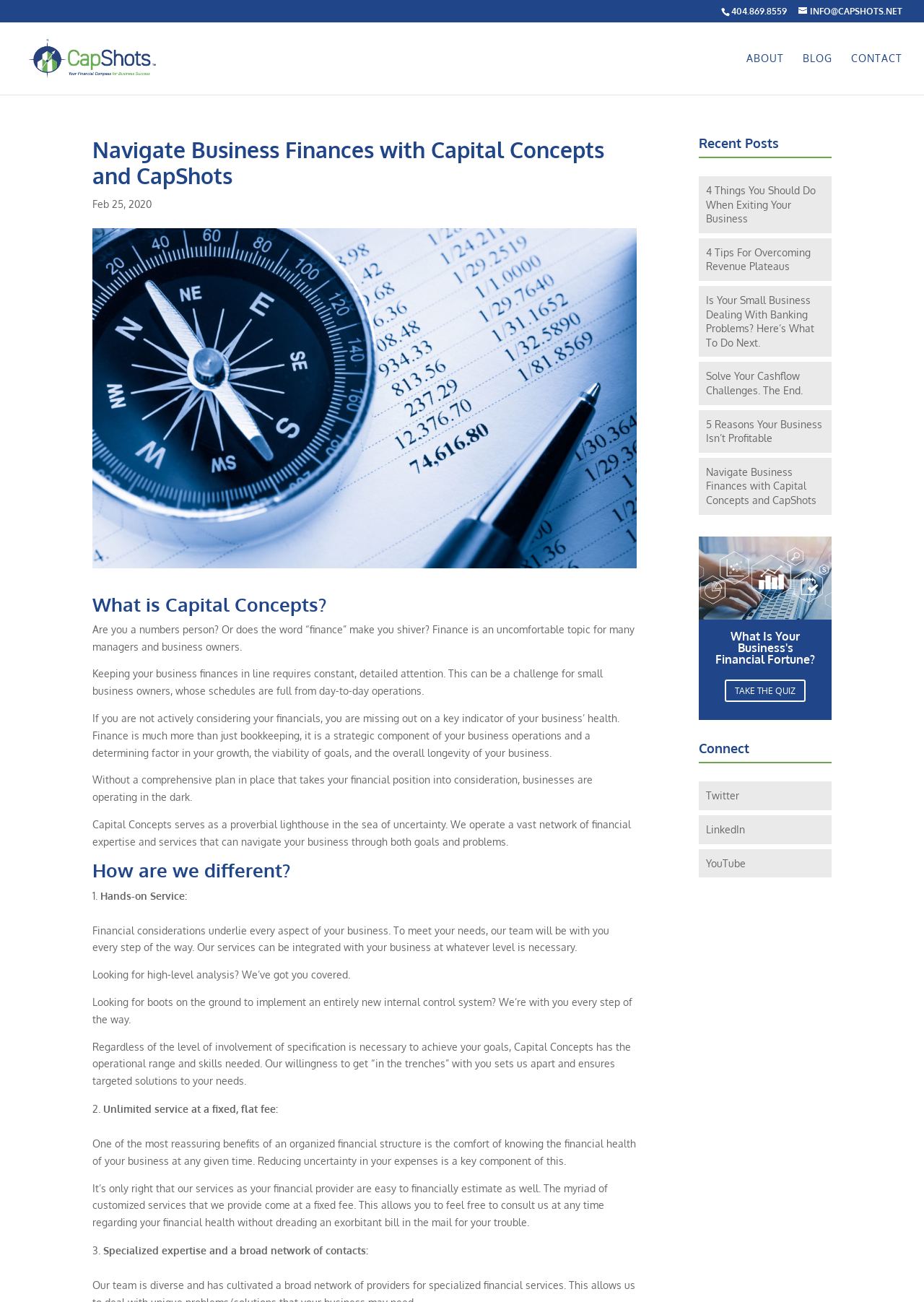Highlight the bounding box coordinates of the element you need to click to perform the following instruction: "Send an email to INFO@CAPSHOTS.NET."

[0.864, 0.004, 0.977, 0.013]